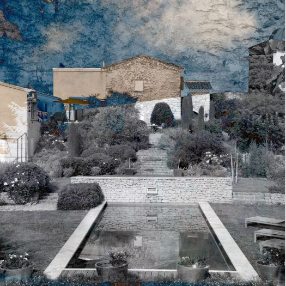Respond to the following query with just one word or a short phrase: 
Is the garden in the image surrounded by water?

No